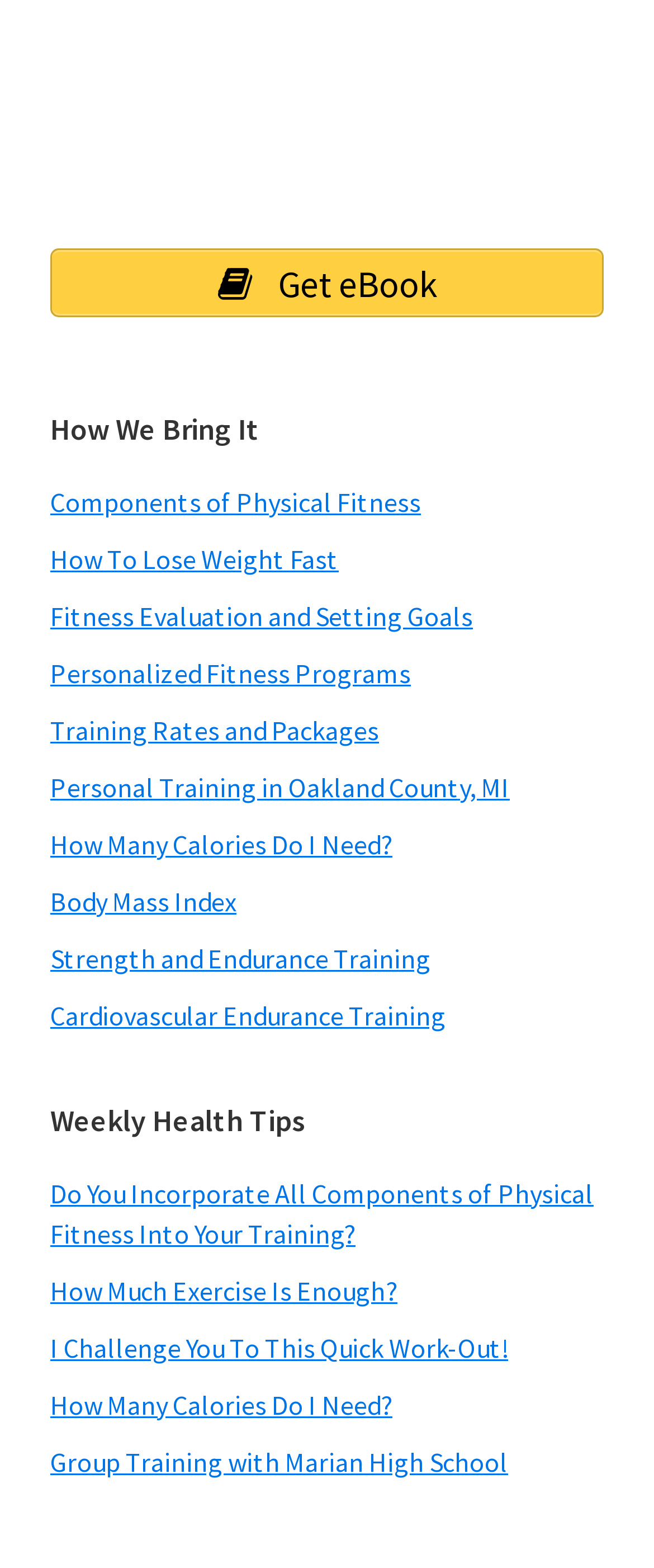Please respond in a single word or phrase: 
What is the second link under 'Weekly Health Tips'?

How Much Exercise Is Enough?